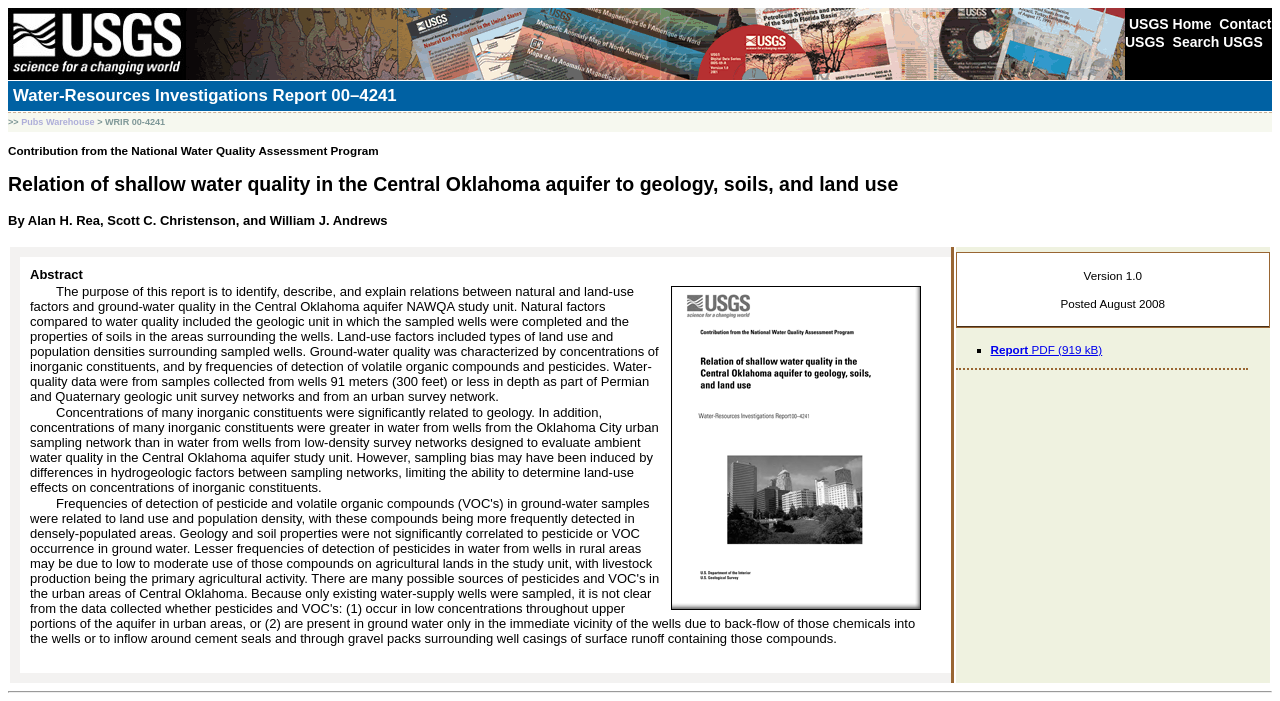What is the size of the report PDF?
Based on the image, respond with a single word or phrase.

919 kB